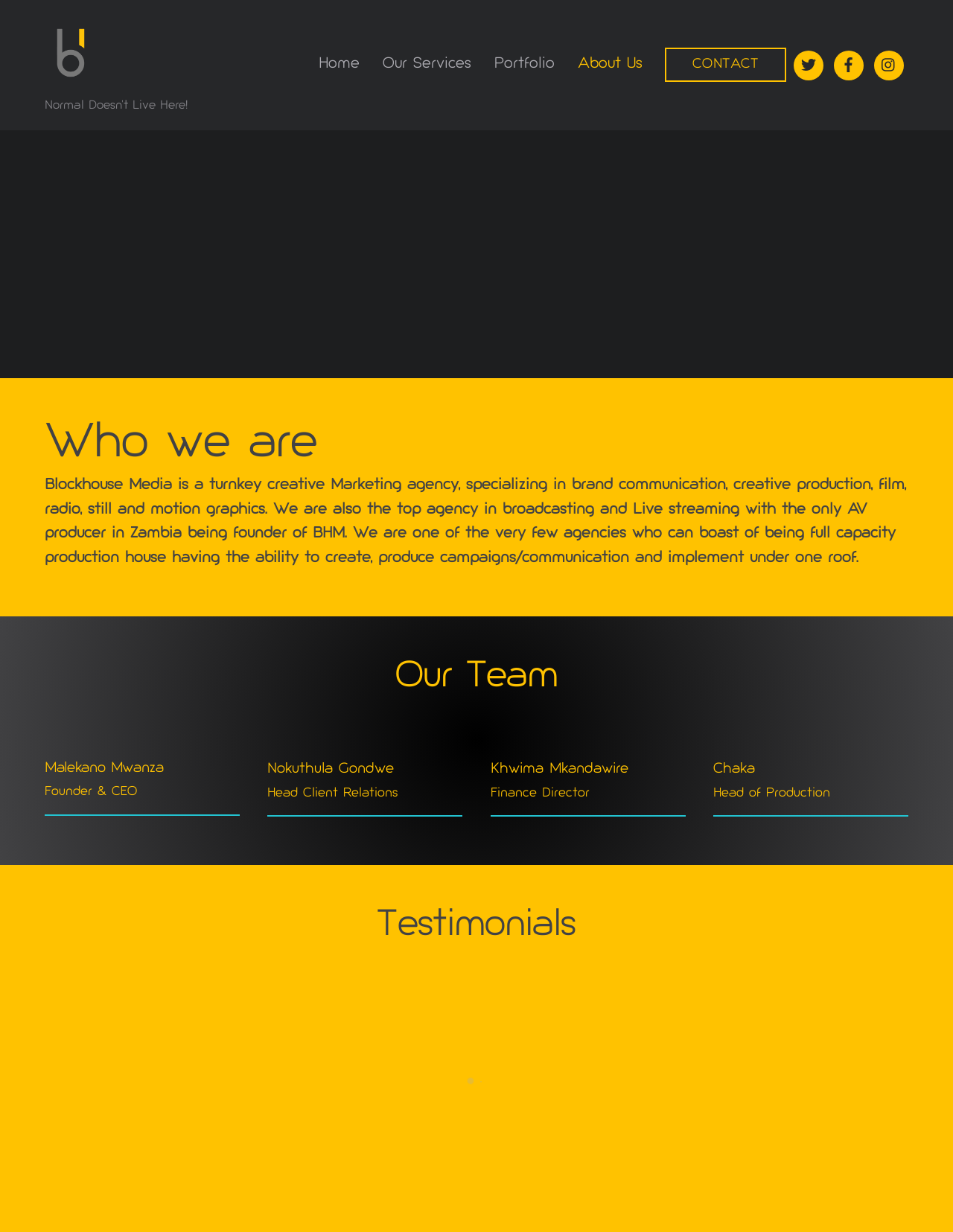Specify the bounding box coordinates of the element's region that should be clicked to achieve the following instruction: "Follow Blockhouse Media on Twitter". The bounding box coordinates consist of four float numbers between 0 and 1, in the format [left, top, right, bottom].

[0.833, 0.047, 0.864, 0.059]